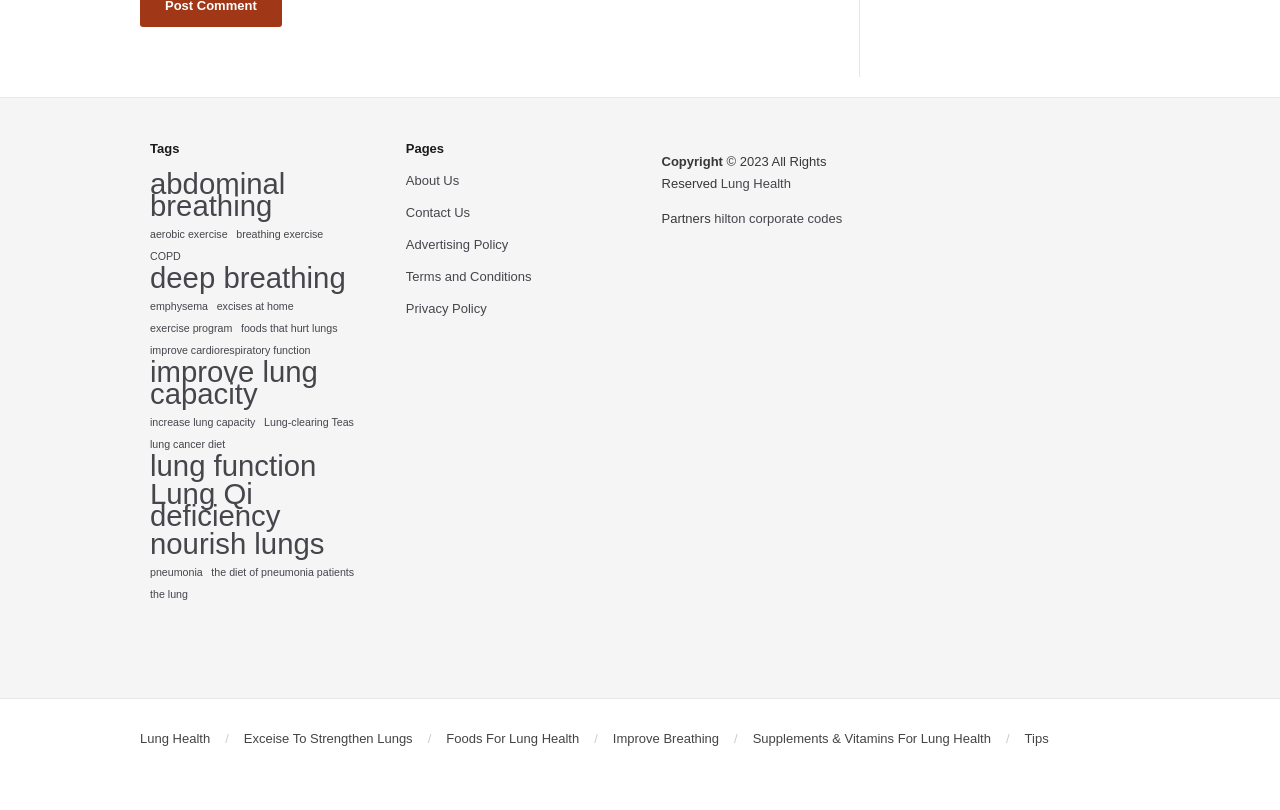Please identify the bounding box coordinates of the clickable area that will allow you to execute the instruction: "go to 'About Us' page".

[0.317, 0.214, 0.359, 0.232]